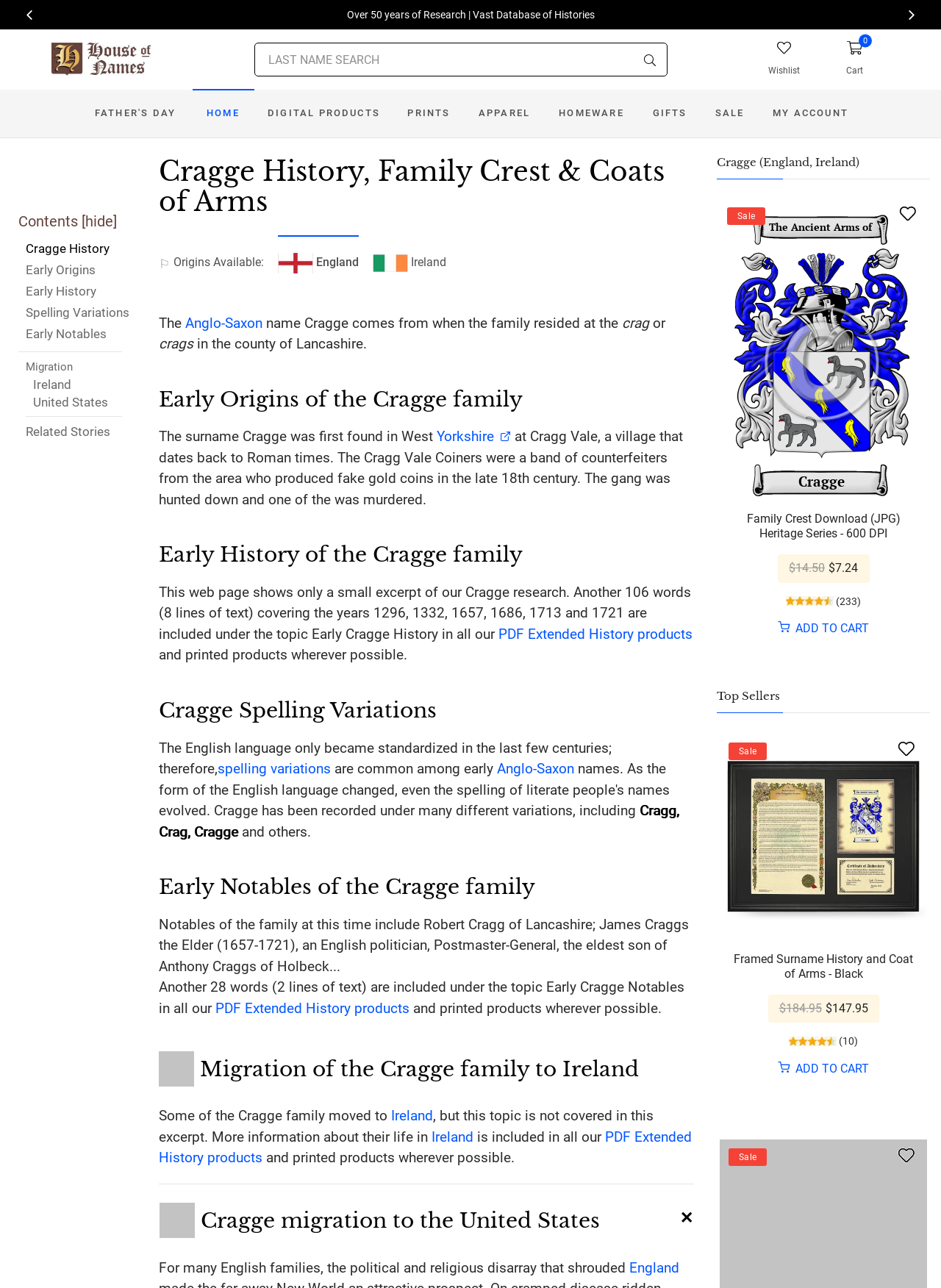Determine the bounding box coordinates of the element that should be clicked to execute the following command: "Explore the Early Origins of the Cragge family".

[0.169, 0.287, 0.738, 0.32]